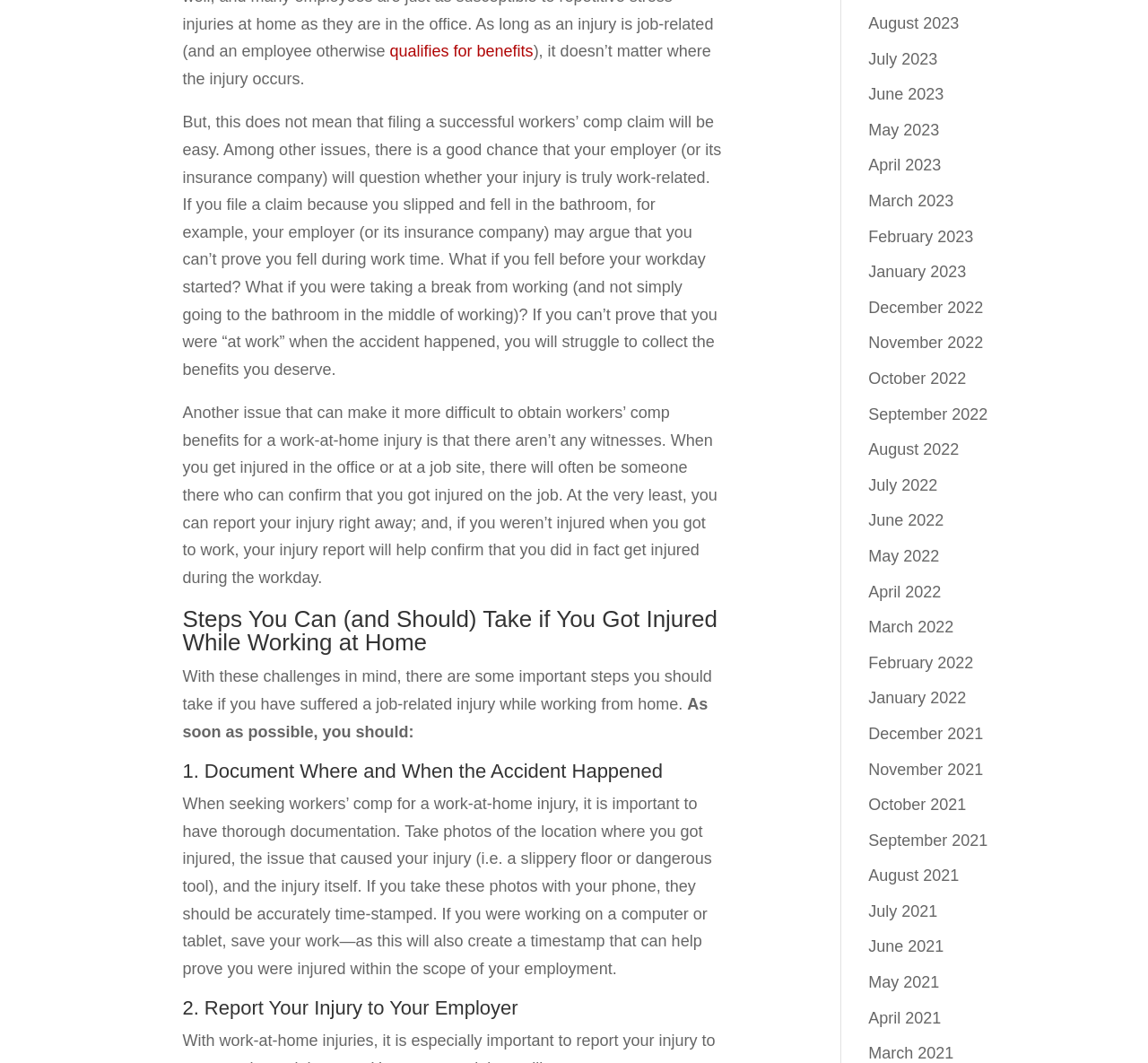Identify the bounding box coordinates of the clickable region necessary to fulfill the following instruction: "click on '1. Document Where and When the Accident Happened'". The bounding box coordinates should be four float numbers between 0 and 1, i.e., [left, top, right, bottom].

[0.159, 0.717, 0.63, 0.744]